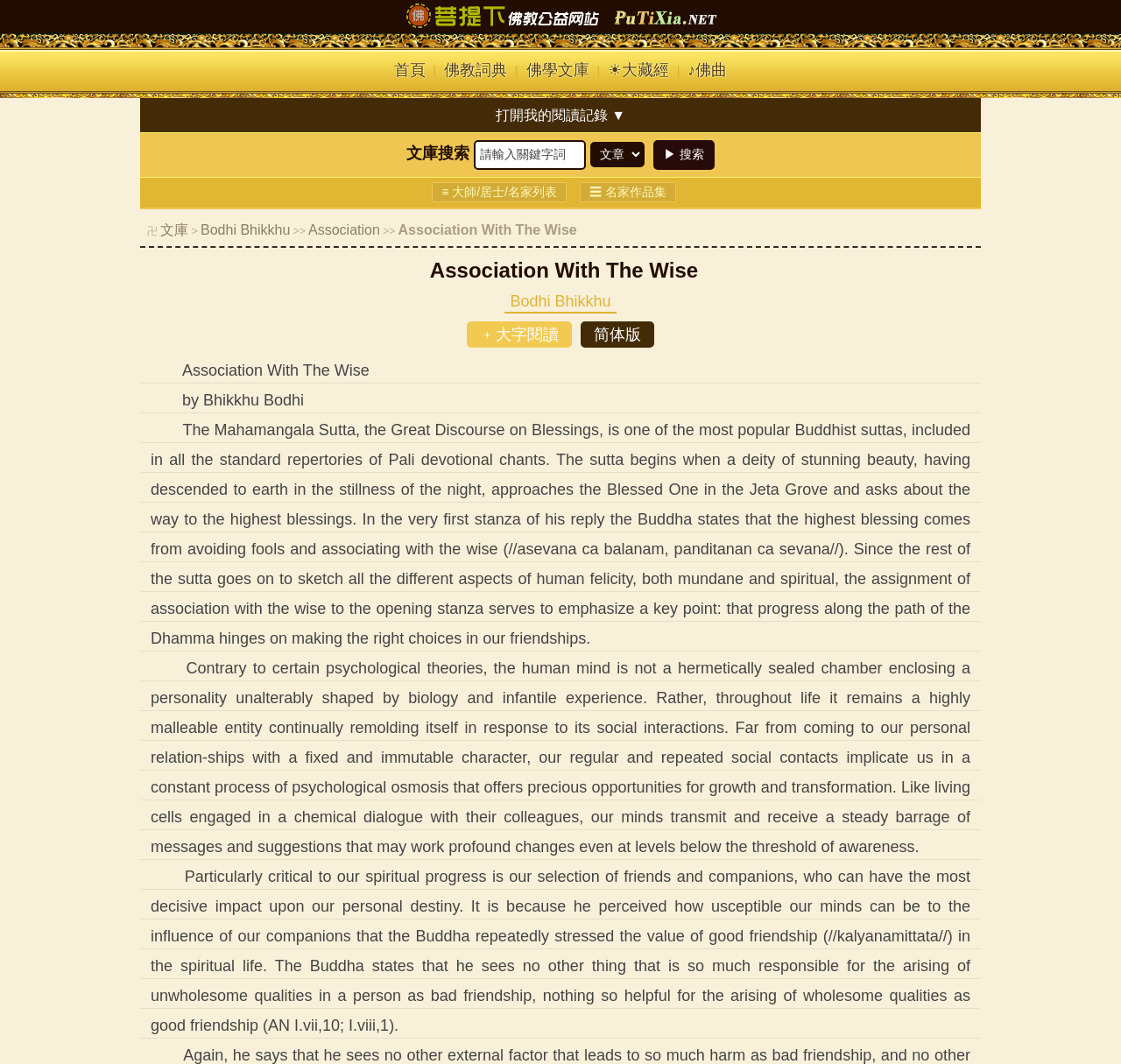Locate the bounding box coordinates of the UI element described by: "打開我的閱讀記錄 ▼". Provide the coordinates as four float numbers between 0 and 1, formatted as [left, top, right, bottom].

[0.434, 0.097, 0.566, 0.119]